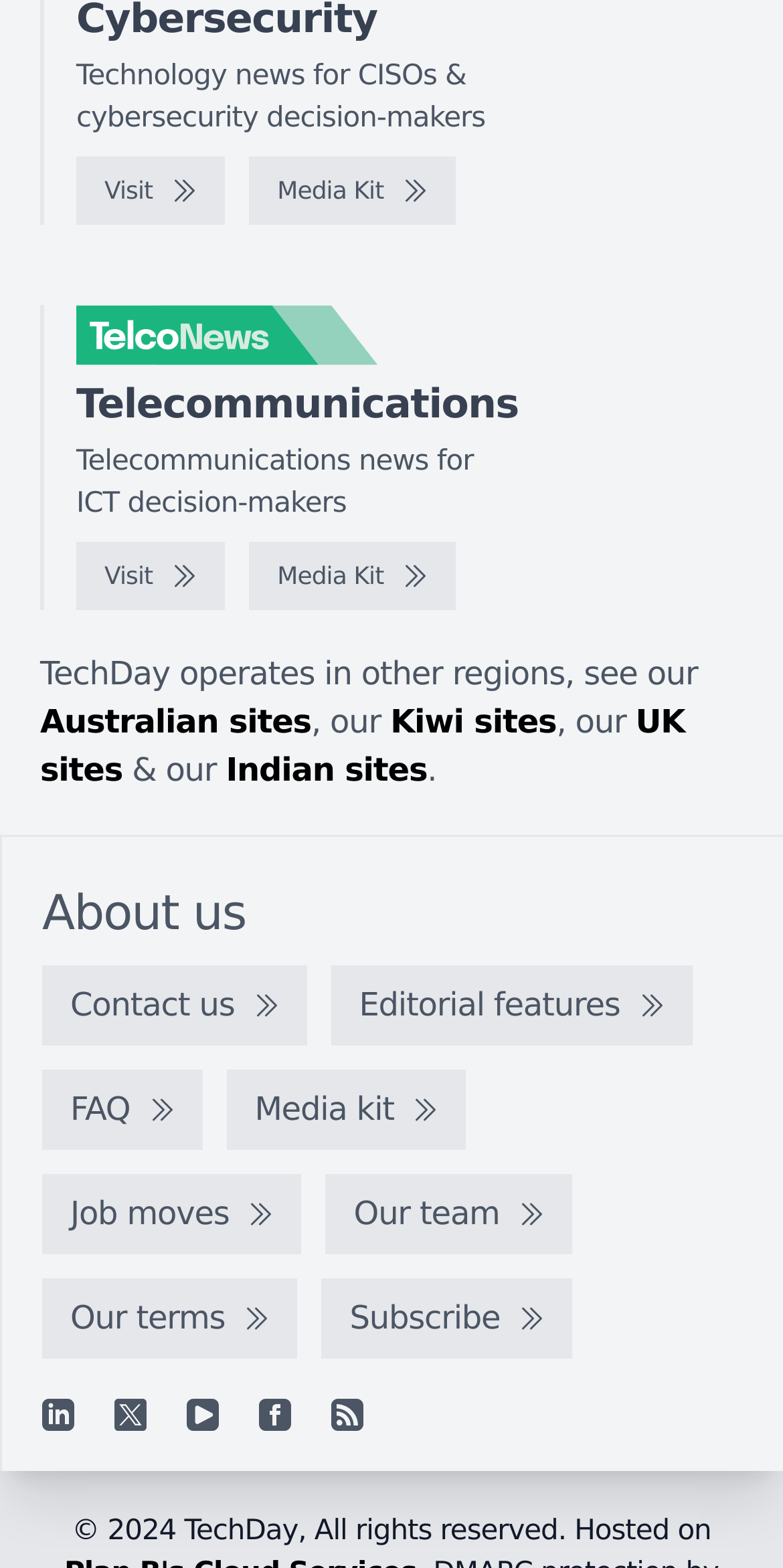Refer to the image and offer a detailed explanation in response to the question: How many regions does TechDay operate in?

I found the links with IDs 90, 92, 94, and 96, which correspond to Australian sites, Kiwi sites, UK sites, and Indian sites respectively, suggesting that TechDay operates in at least 4 regions.